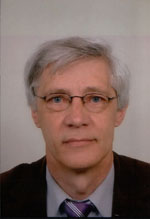Create a vivid and detailed description of the image.

This image features Professor H. (Herbert) Löhner, a distinguished physicist from Germany, known for his significant contributions to Experimental Nuclear Physics. He is portrayed here with light gray hair and glasses, conveying a thoughtful demeanor. The background is plain, emphasizing his professional appearance, which includes a suit and a tie. 

On November 30, 2012, Professor Löhner was honored with a Royal Decoration, being appointed a Knight in the Order of the Netherlands Lion by E. Zwart, the deputy mayor of Bedum. This prestigious recognition was presented during a symposium at the Hampshire Hotel Plaza in Groningen, celebrating his retirement and exceptional career. Löhner has a rich history in academia, having joined the Kernfysisch Versneller Instituut (KVI) at the University of Groningen in 1988 and making substantial contributions to the fields of nuclear and astro-particle physics.